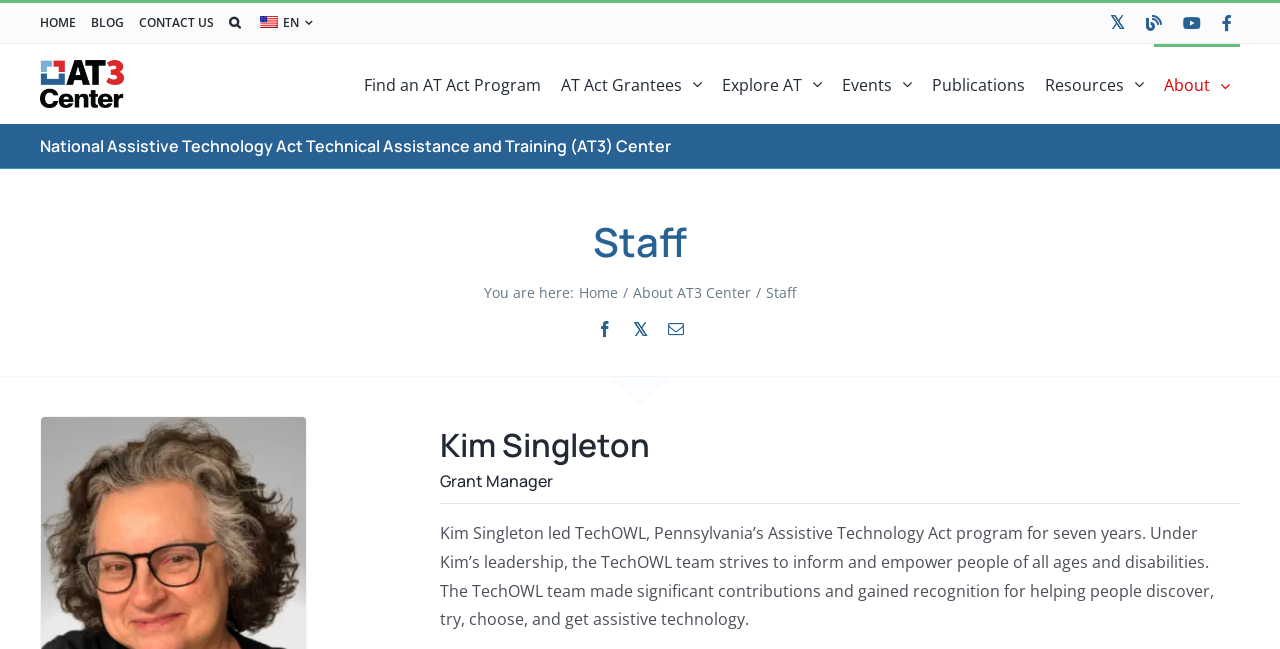What is the logo of the AT3 Center?
Look at the screenshot and give a one-word or phrase answer.

AT3 Center Logo